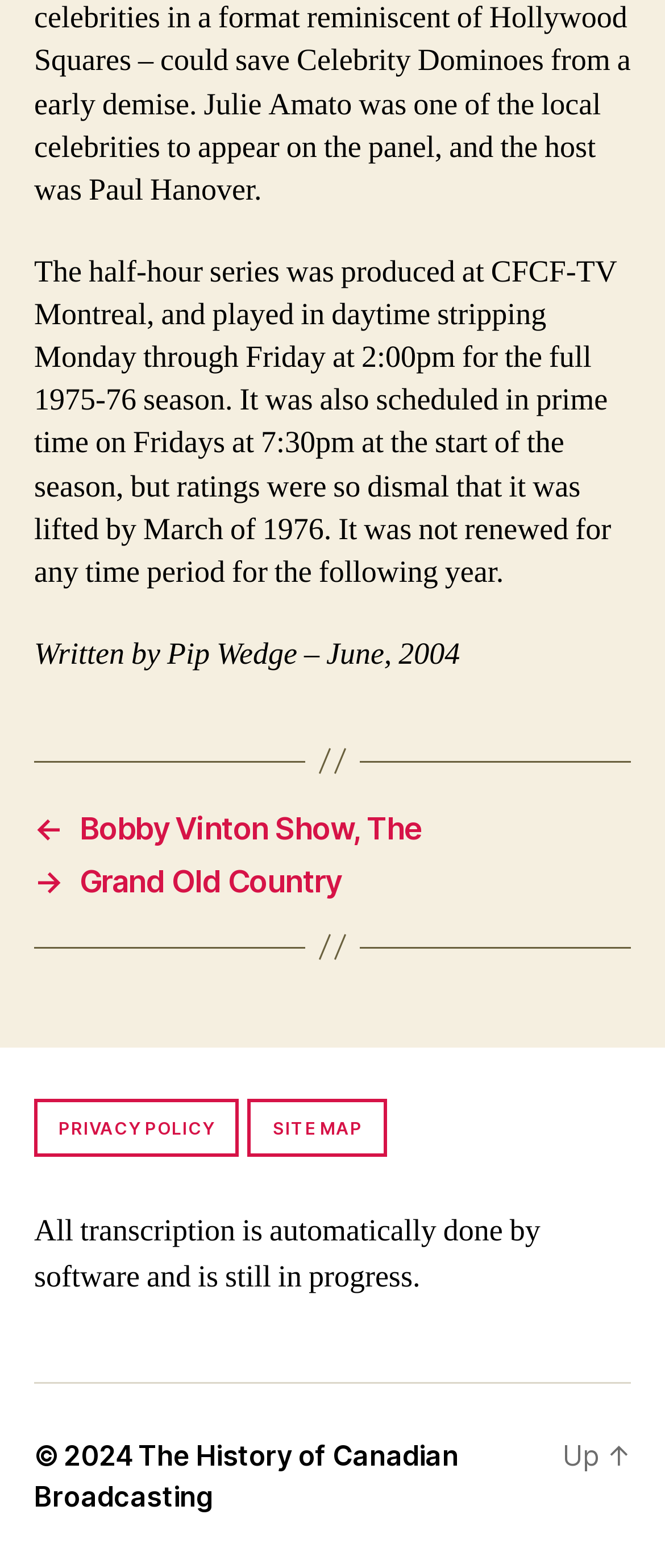Using the provided element description: "→ Grand Old Country", identify the bounding box coordinates. The coordinates should be four floats between 0 and 1 in the order [left, top, right, bottom].

[0.051, 0.551, 0.949, 0.573]